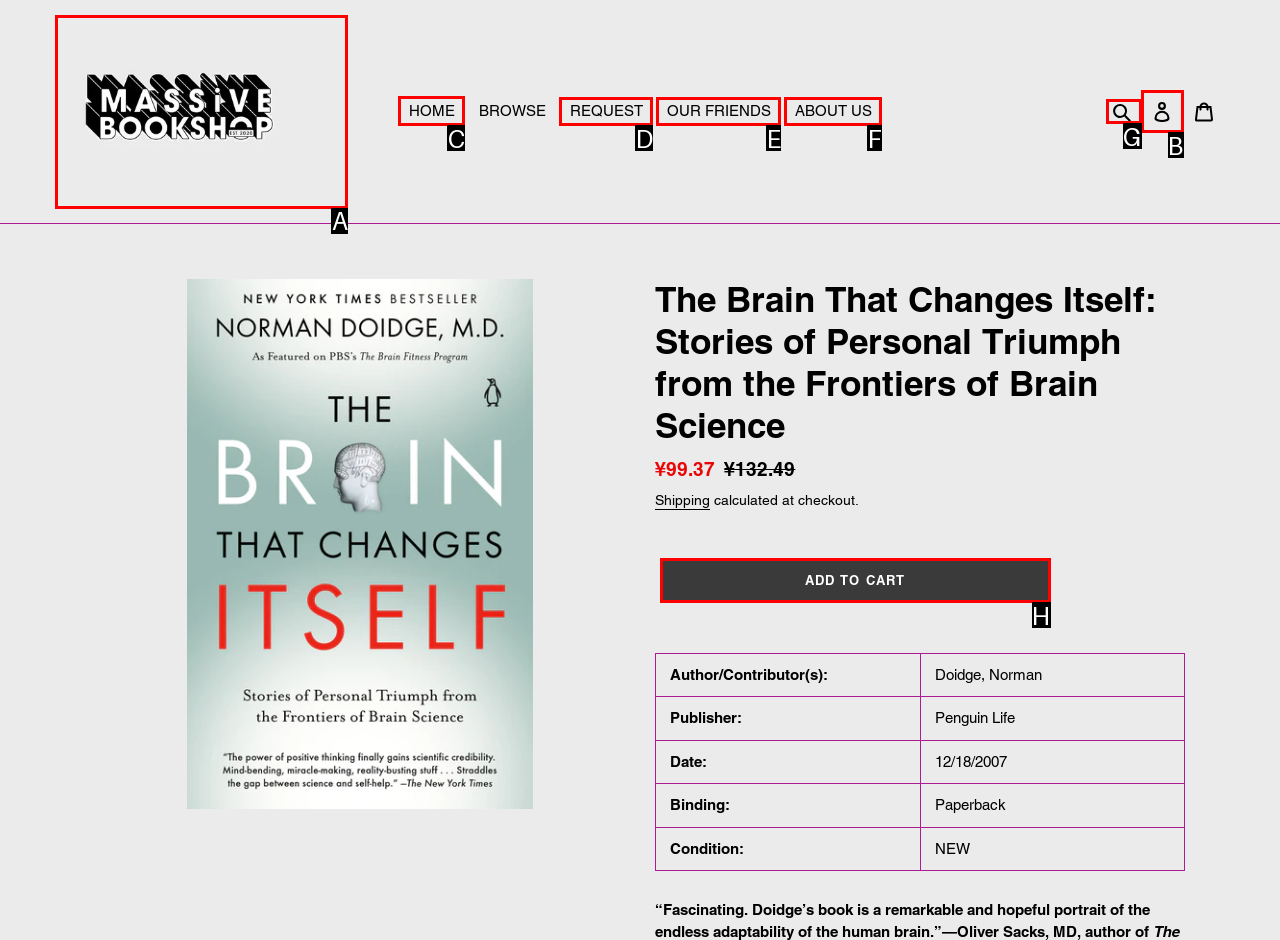Choose the HTML element to click for this instruction: Click on HIPAA ENFORCEMENT Answer with the letter of the correct choice from the given options.

None